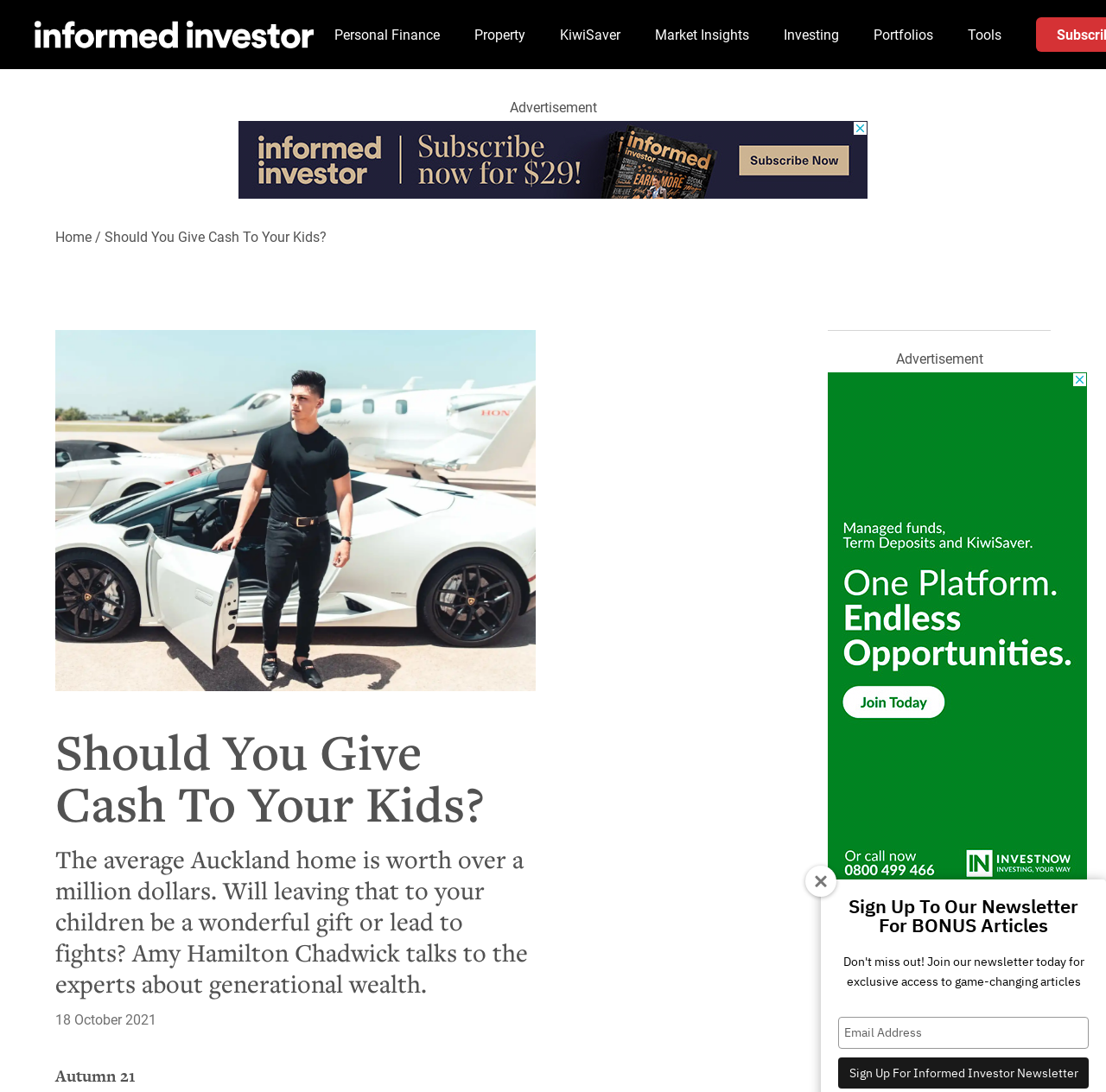Reply to the question below using a single word or brief phrase:
What is the value of the average Auckland home?

Over a million dollars